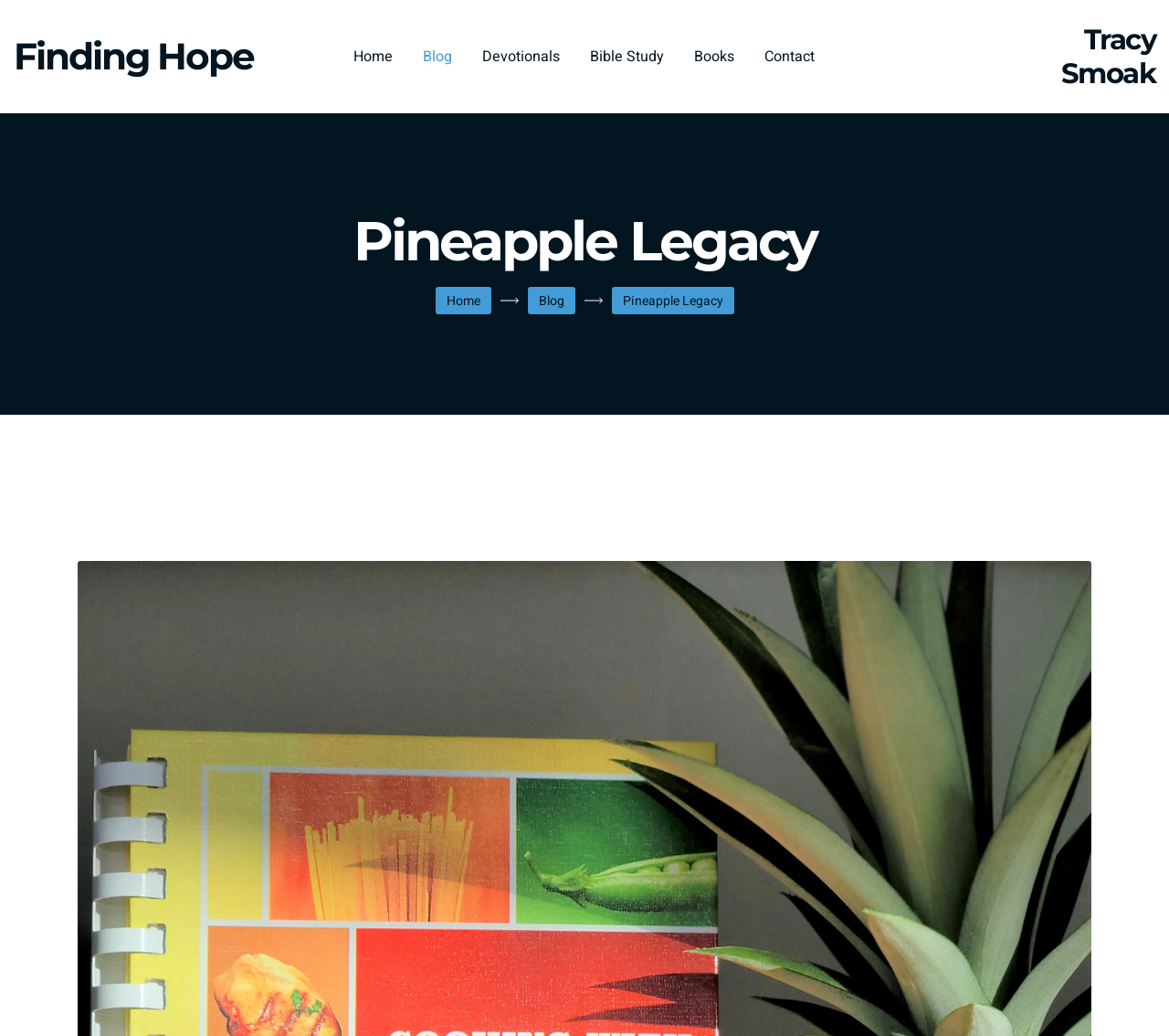Identify the bounding box for the UI element specified in this description: "Bible Study". The coordinates must be four float numbers between 0 and 1, formatted as [left, top, right, bottom].

[0.505, 0.009, 0.568, 0.101]